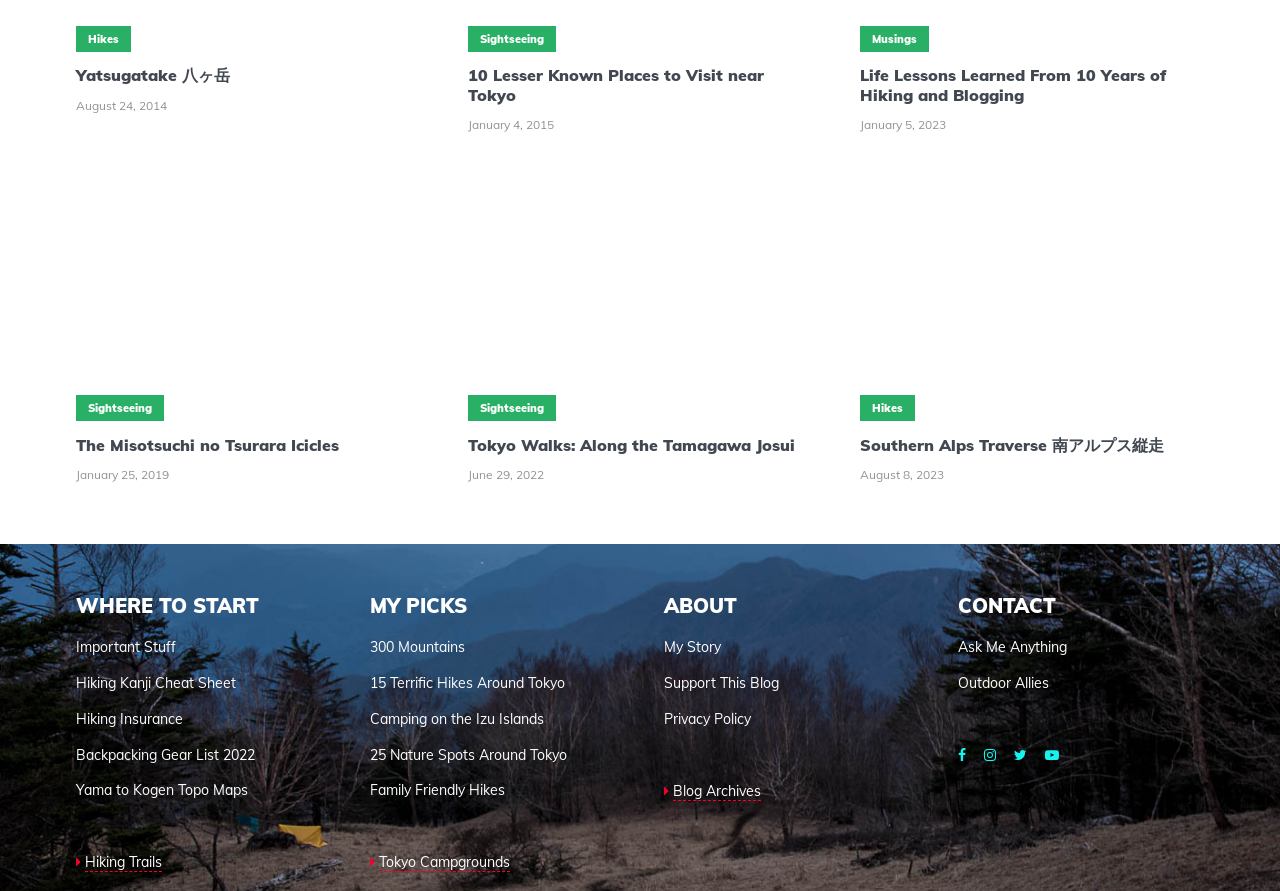Provide the bounding box coordinates for the specified HTML element described in this description: "Musings". The coordinates should be four float numbers ranging from 0 to 1, in the format [left, top, right, bottom].

[0.672, 0.024, 0.726, 0.053]